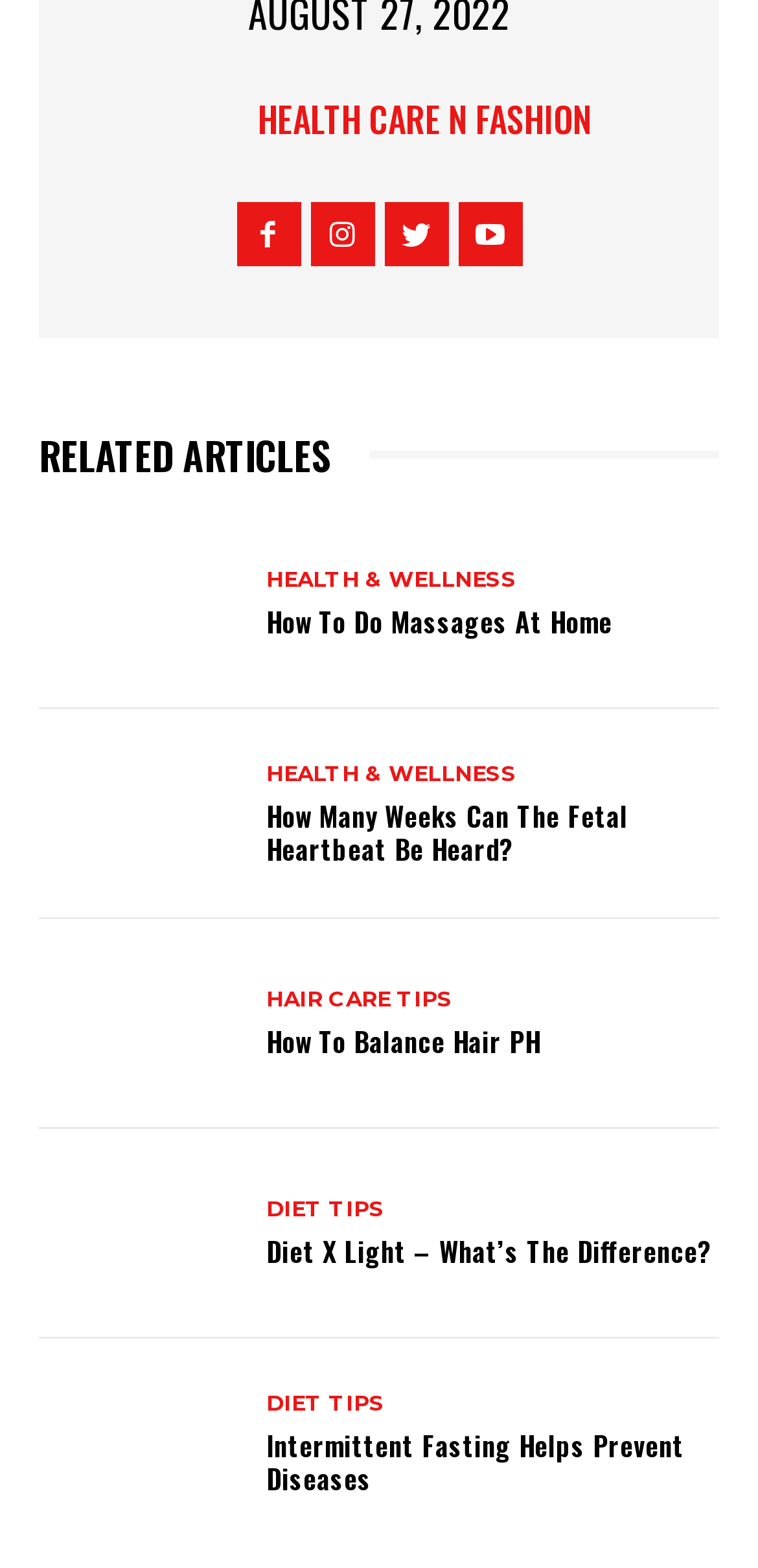Bounding box coordinates are specified in the format (top-left x, top-left y, bottom-right x, bottom-right y). All values are floating point numbers bounded between 0 and 1. Please provide the bounding box coordinate of the region this sentence describes: title="Intermittent Fasting Helps Prevent Diseases"

[0.051, 0.869, 0.321, 0.973]